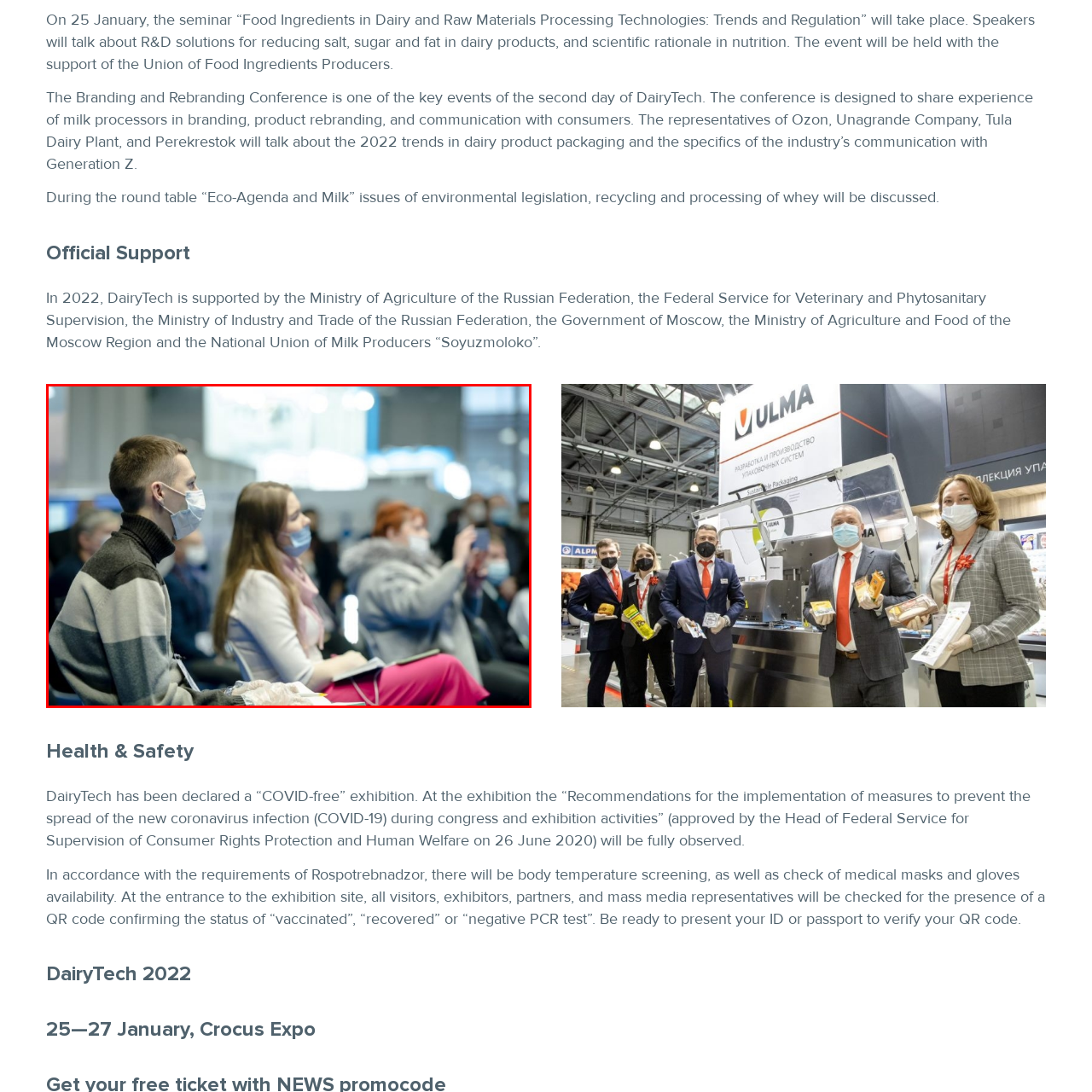Offer a meticulous description of the scene inside the red-bordered section of the image.

The image captures a moment from the DairyTech 2021 seminar, showcasing attendees engaged in the event. A young man in a striped sweater is attentively listening, wearing a mask as part of health protocols. Beside him, a woman in light clothing and a pink scarf is taking notes, emphasizing the importance of knowledge sharing at the conference. In the background, other participants can be seen, some also wearing masks, reflecting the event's commitment to health and safety amid ongoing public health considerations. This seminar focuses on key topics in dairy processing technologies, highlighting the industry's response to modern nutritional challenges.